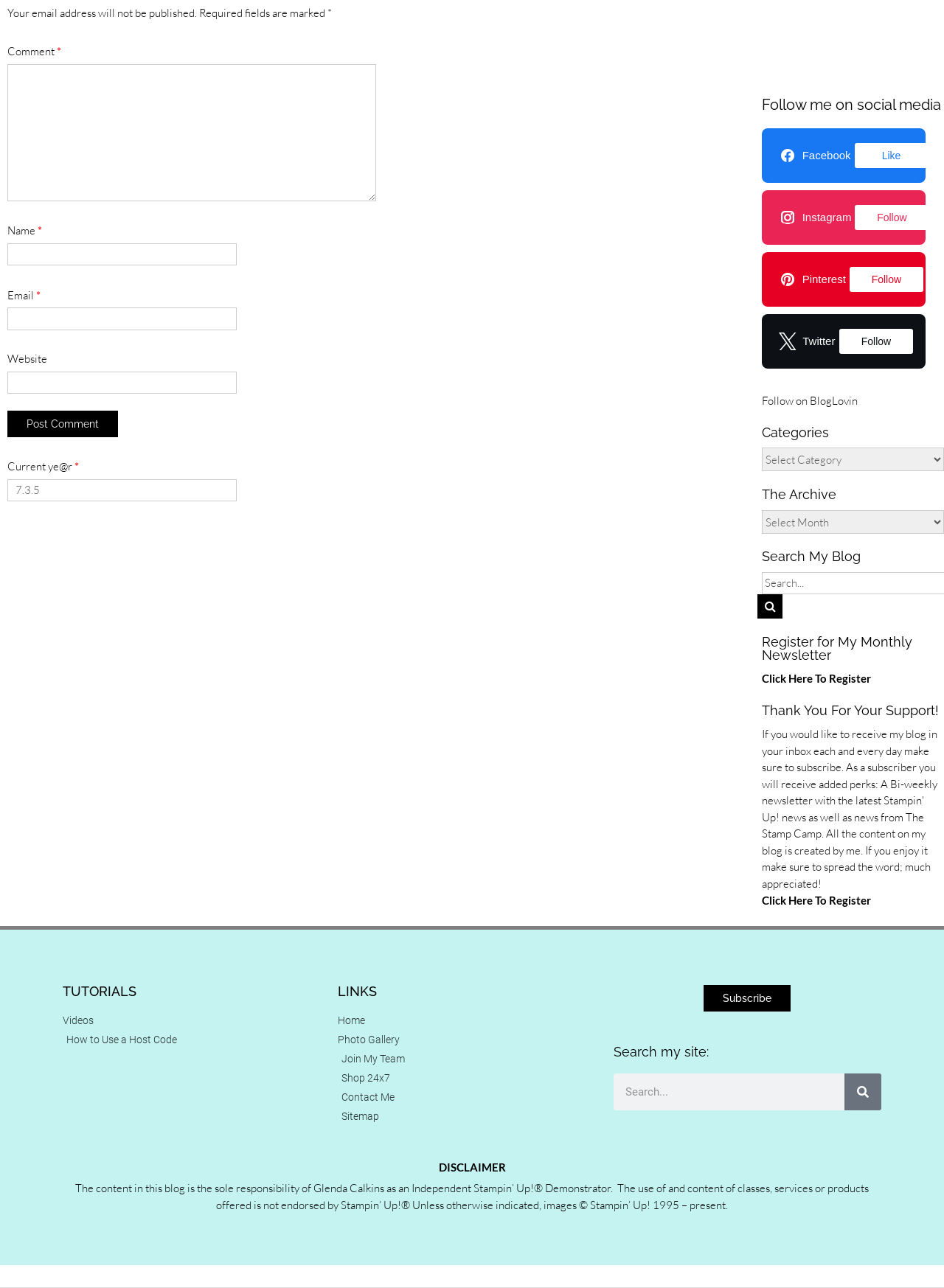Using the information in the image, give a detailed answer to the following question: What is the disclaimer about?

The disclaimer is about the content on the webpage being the sole responsibility of Glenda Calkins as an Independent Stampin' Up! Demonstrator, and that the use of and content of classes, services or products offered is not endorsed by Stampin' Up!.